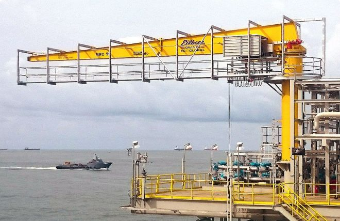Please respond to the question using a single word or phrase:
What is the purpose of the Okan PRP Platform project?

Efficiently facilitate operations in offshore environments